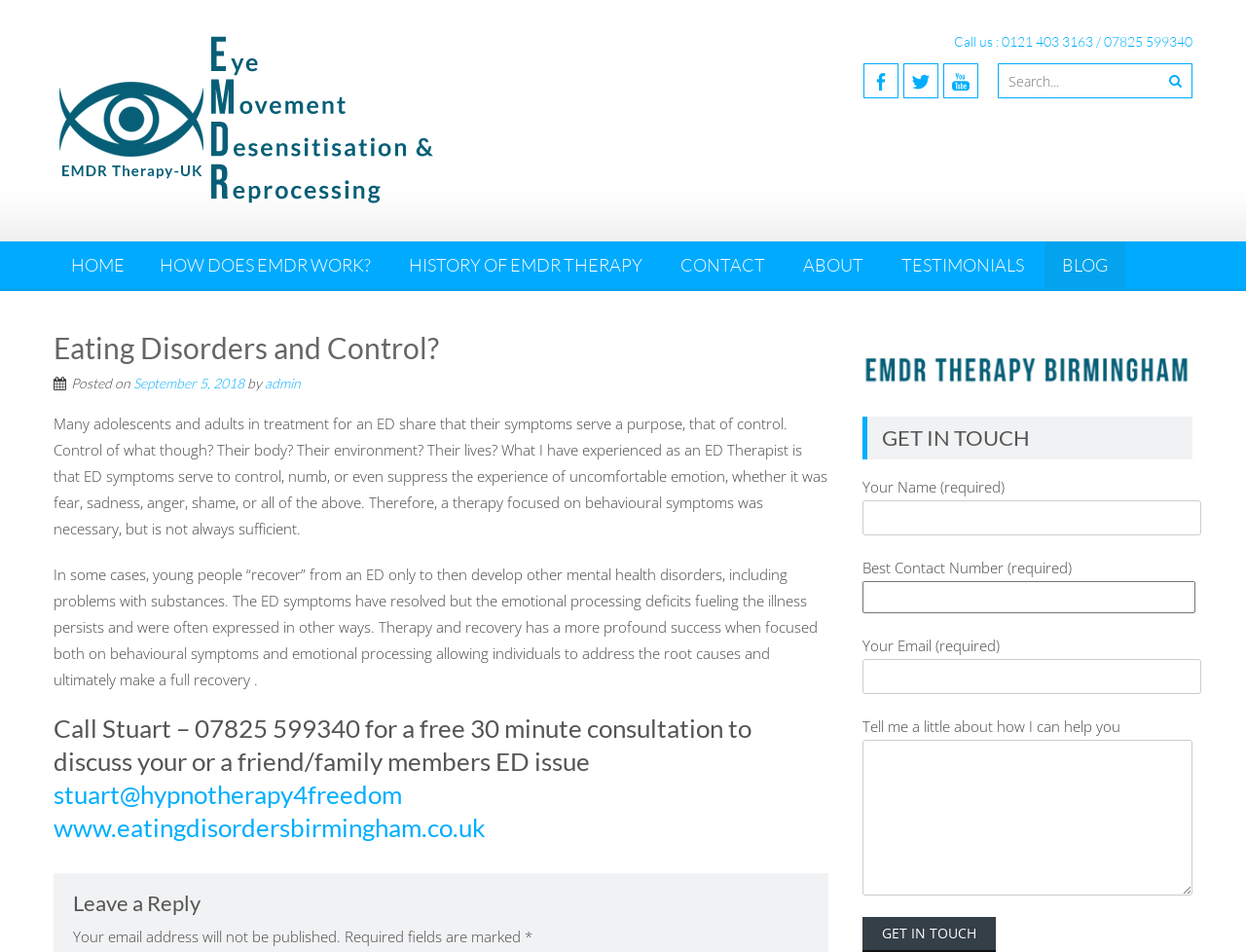Provide the bounding box coordinates, formatted as (top-left x, top-left y, bottom-right x, bottom-right y), with all values being floating point numbers between 0 and 1. Identify the bounding box of the UI element that matches the description: name="your-message"

[0.692, 0.777, 0.957, 0.941]